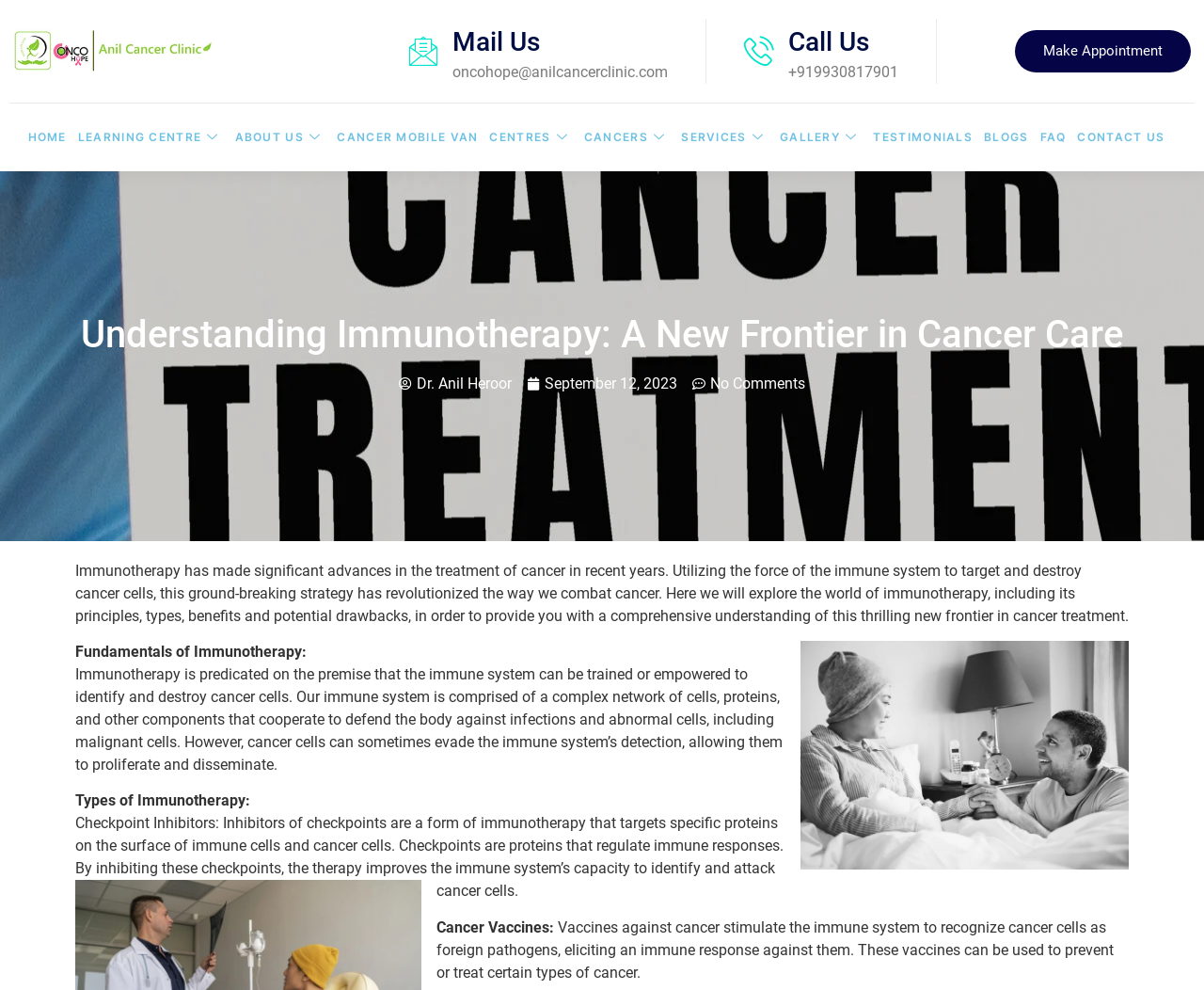Find the bounding box coordinates of the element to click in order to complete the given instruction: "Call us at the provided phone number."

[0.655, 0.063, 0.746, 0.081]